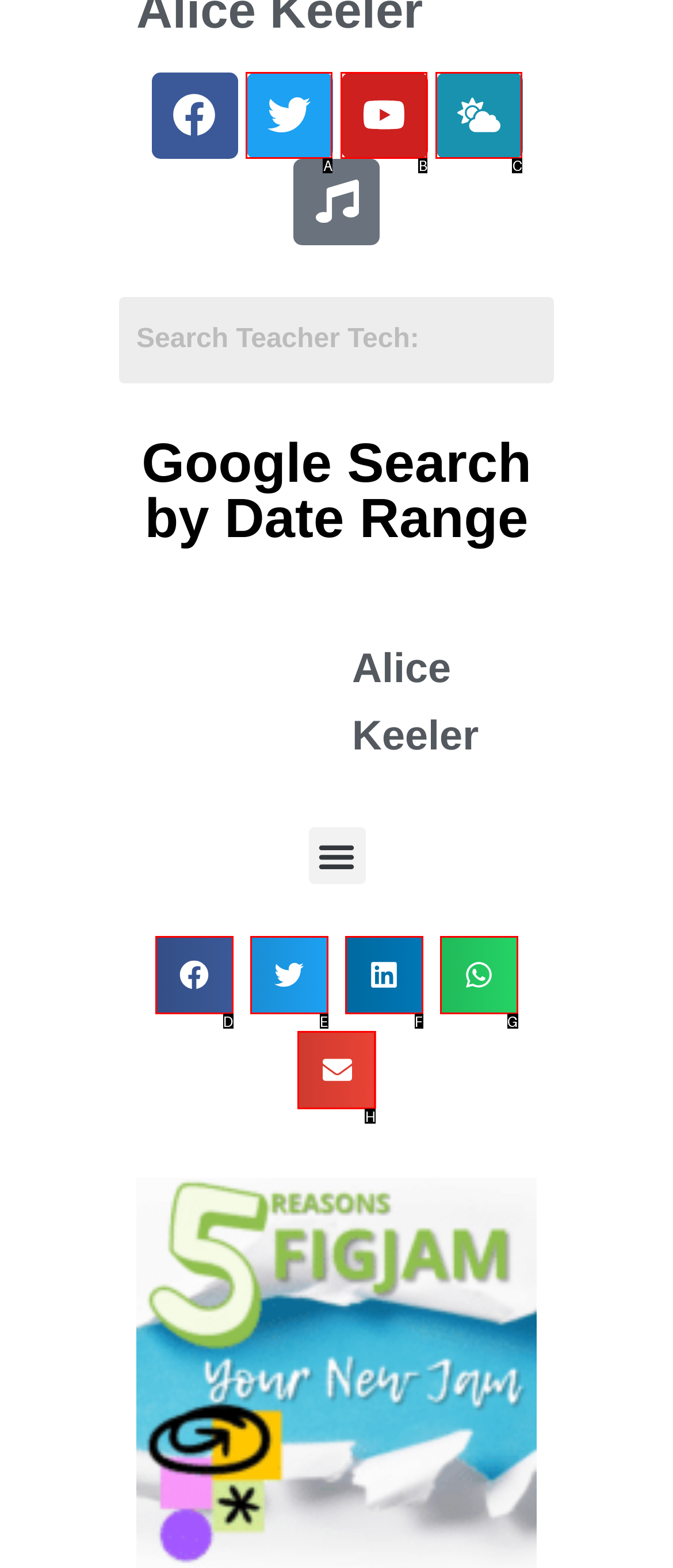Tell me which option best matches this description: aria-label="Share on email"
Answer with the letter of the matching option directly from the given choices.

H